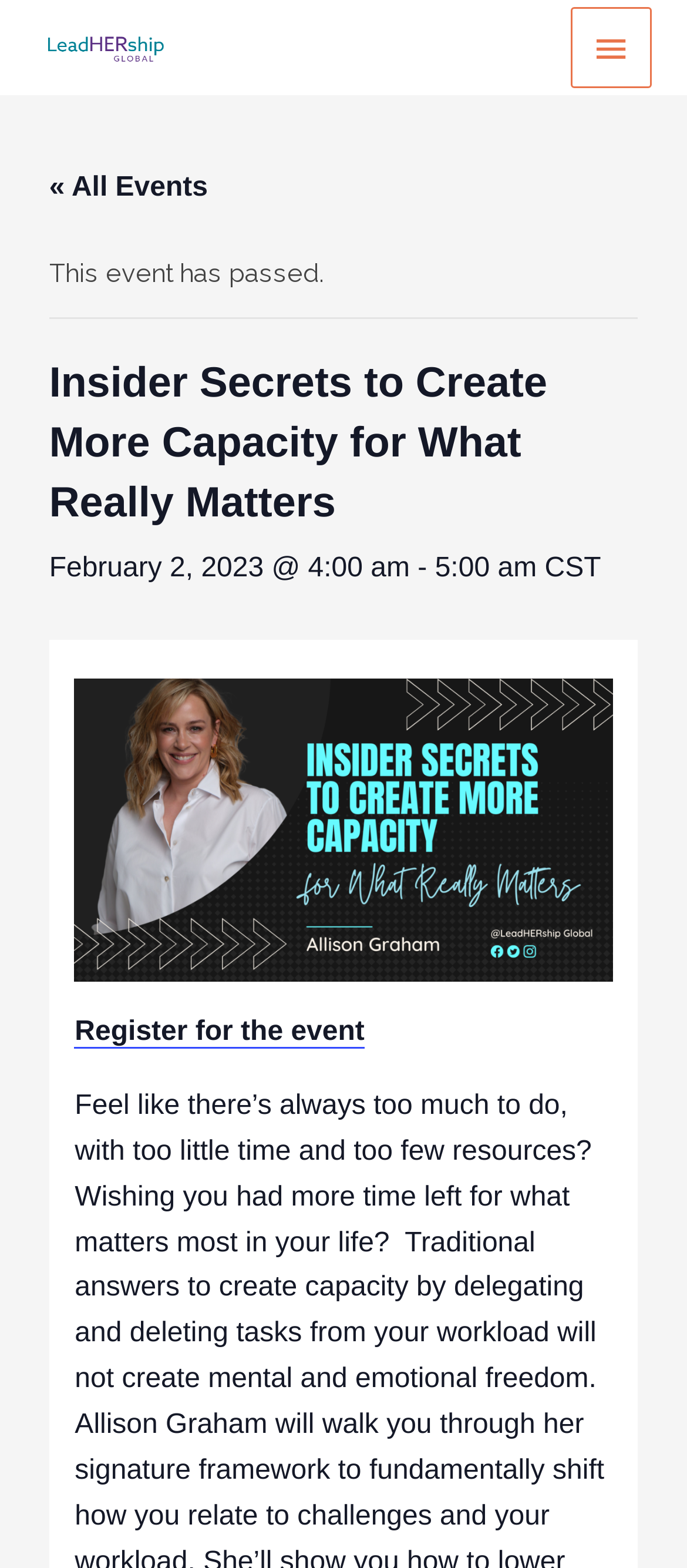Please answer the following question using a single word or phrase: 
What is the status of the event?

This event has passed